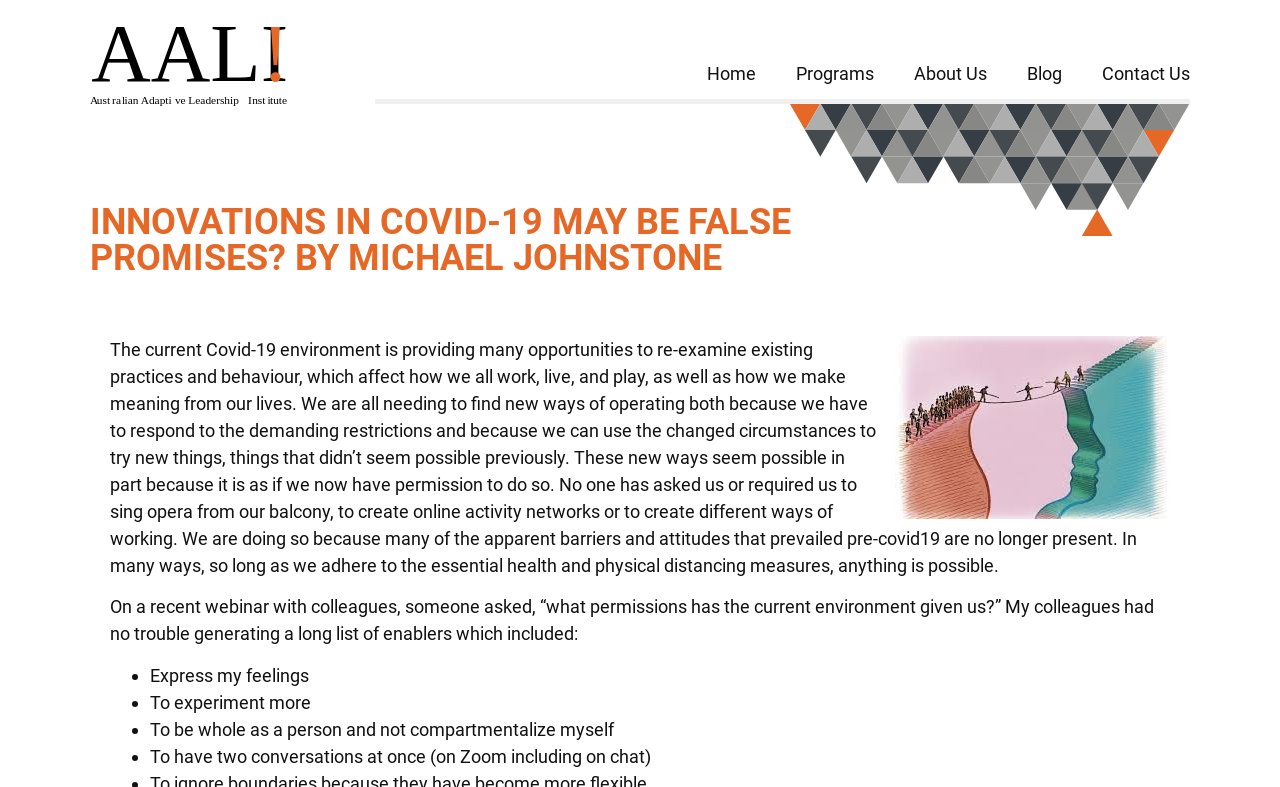Provide the bounding box coordinates of the HTML element described by the text: "Contact Us". The coordinates should be in the format [left, top, right, bottom] with values between 0 and 1.

[0.861, 0.079, 0.93, 0.109]